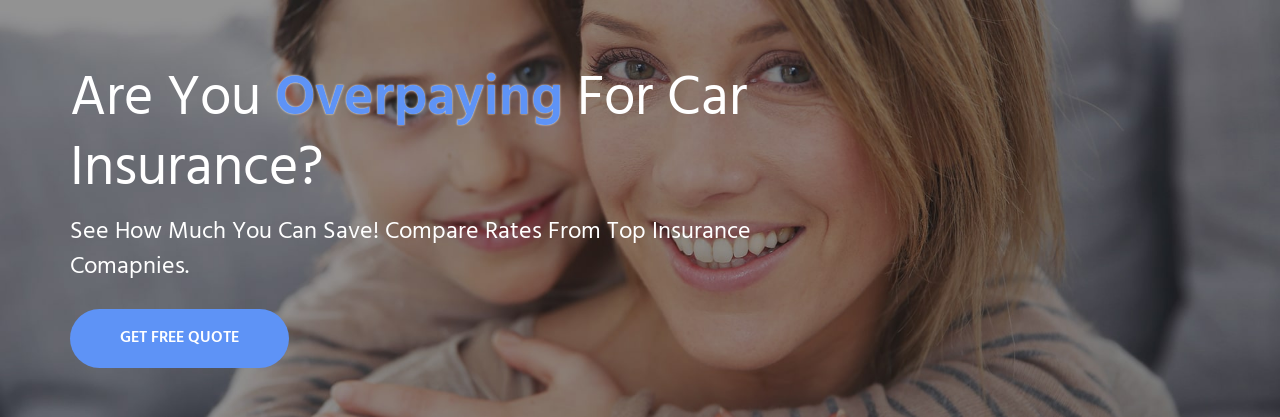Elaborate on the contents of the image in a comprehensive manner.

The image features a warm and inviting moment between a mother and her child, conveying a sense of security and happiness. Overlaid on this touching visual is a prominent message asking, "Are You Overpaying For Car Insurance?" This engaging question addresses potential concerns regarding insurance costs, aiming to resonate with viewers who might be seeking better options. Below the question, a call-to-action encourages individuals to "See How Much You Can Save! Compare Rates From Top Insurance Companies," promoting the idea of exploring more affordable insurance solutions. A bright blue button labeled "GET FREE QUOTE" stands out, inviting users to take immediate action and engage with the service being offered. This composition effectively combines emotional appeal with practical advice, making it a compelling invitation for potential customers.